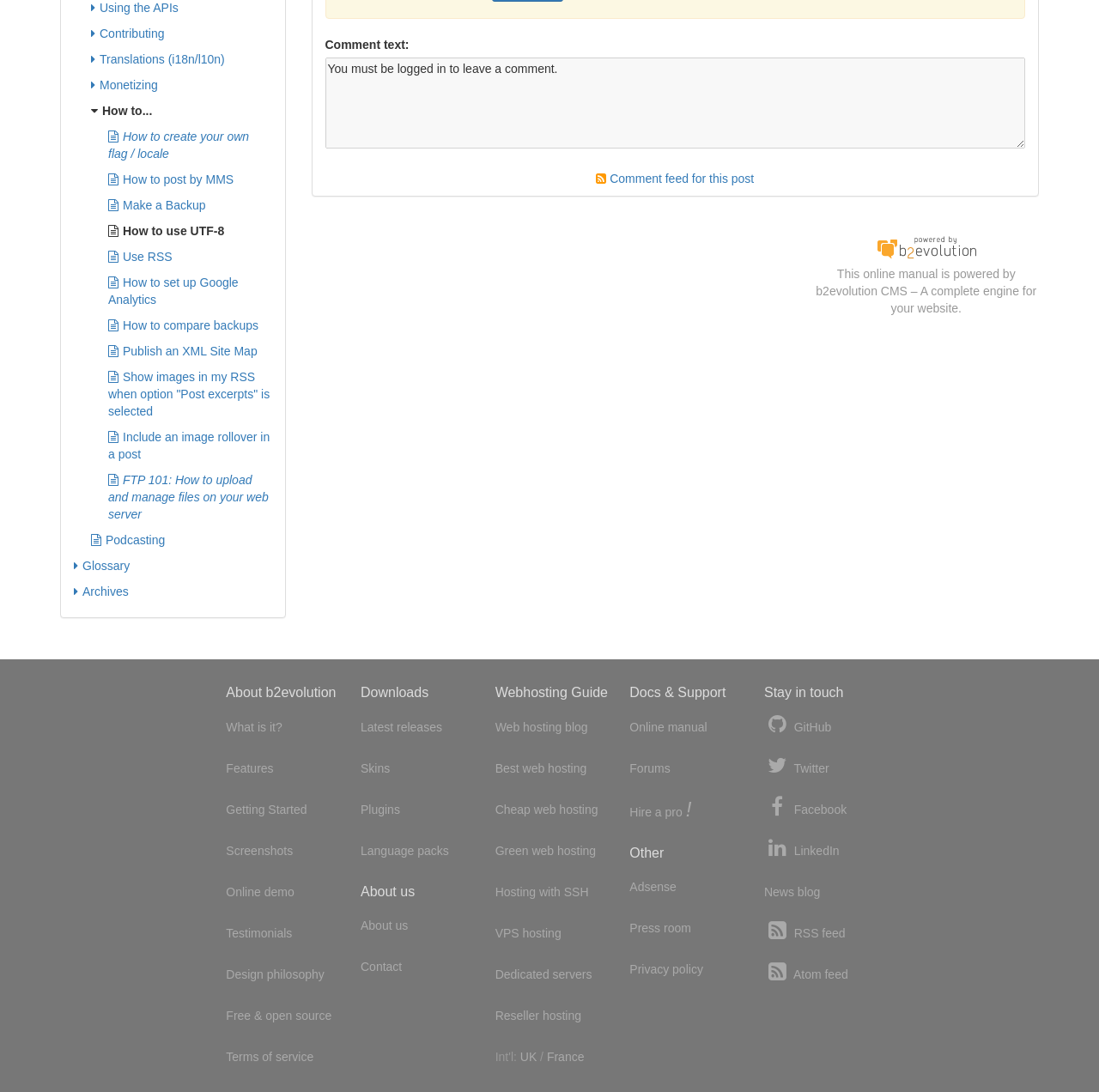Determine the bounding box coordinates in the format (top-left x, top-left y, bottom-right x, bottom-right y). Ensure all values are floating point numbers between 0 and 1. Identify the bounding box of the UI element described by: France

[0.498, 0.957, 0.532, 0.978]